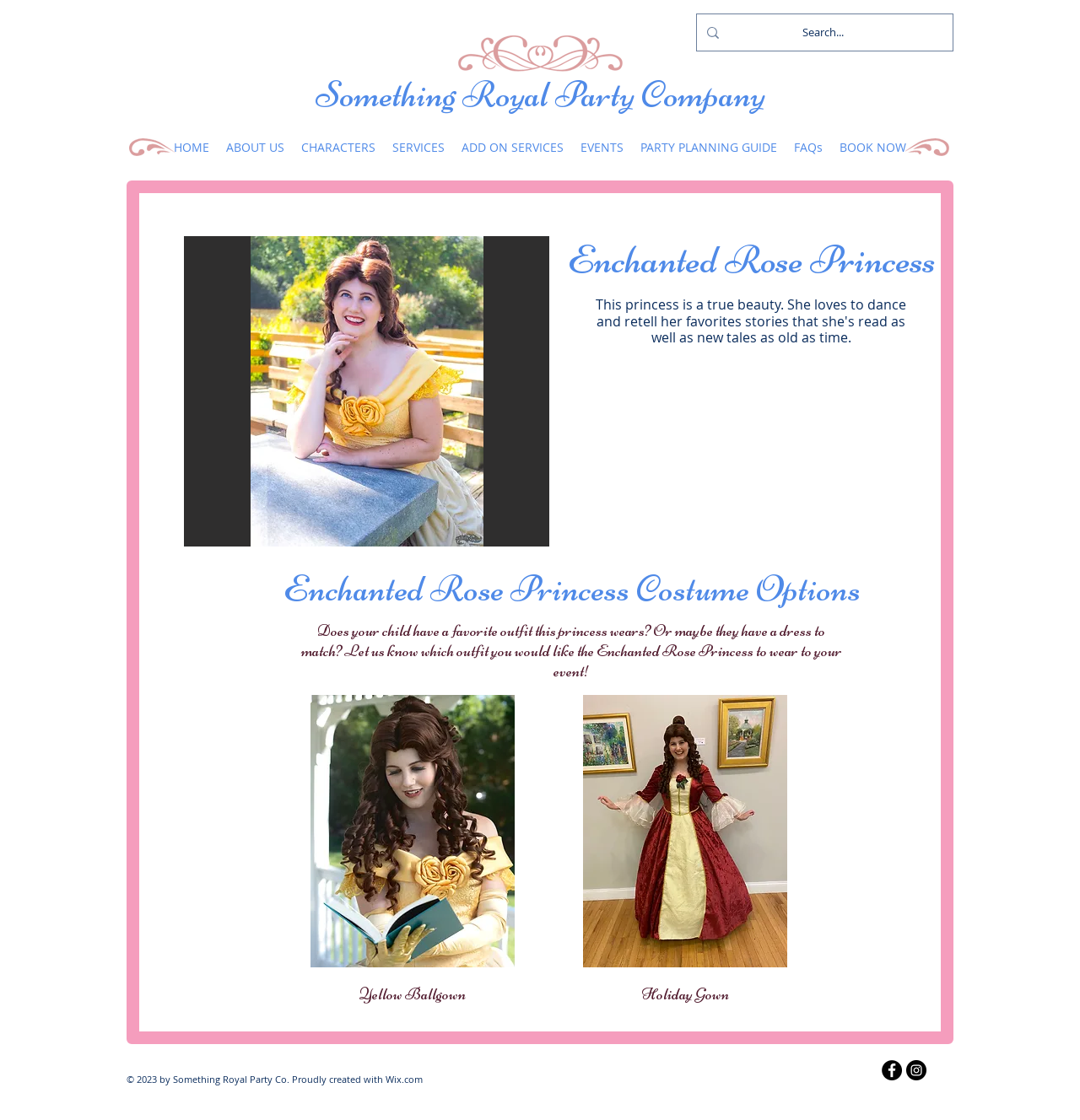How many social media links are there?
Answer the question in a detailed and comprehensive manner.

I found a list of social media links, which includes 'Facebook' and 'Instagram', and counted that there are two links.